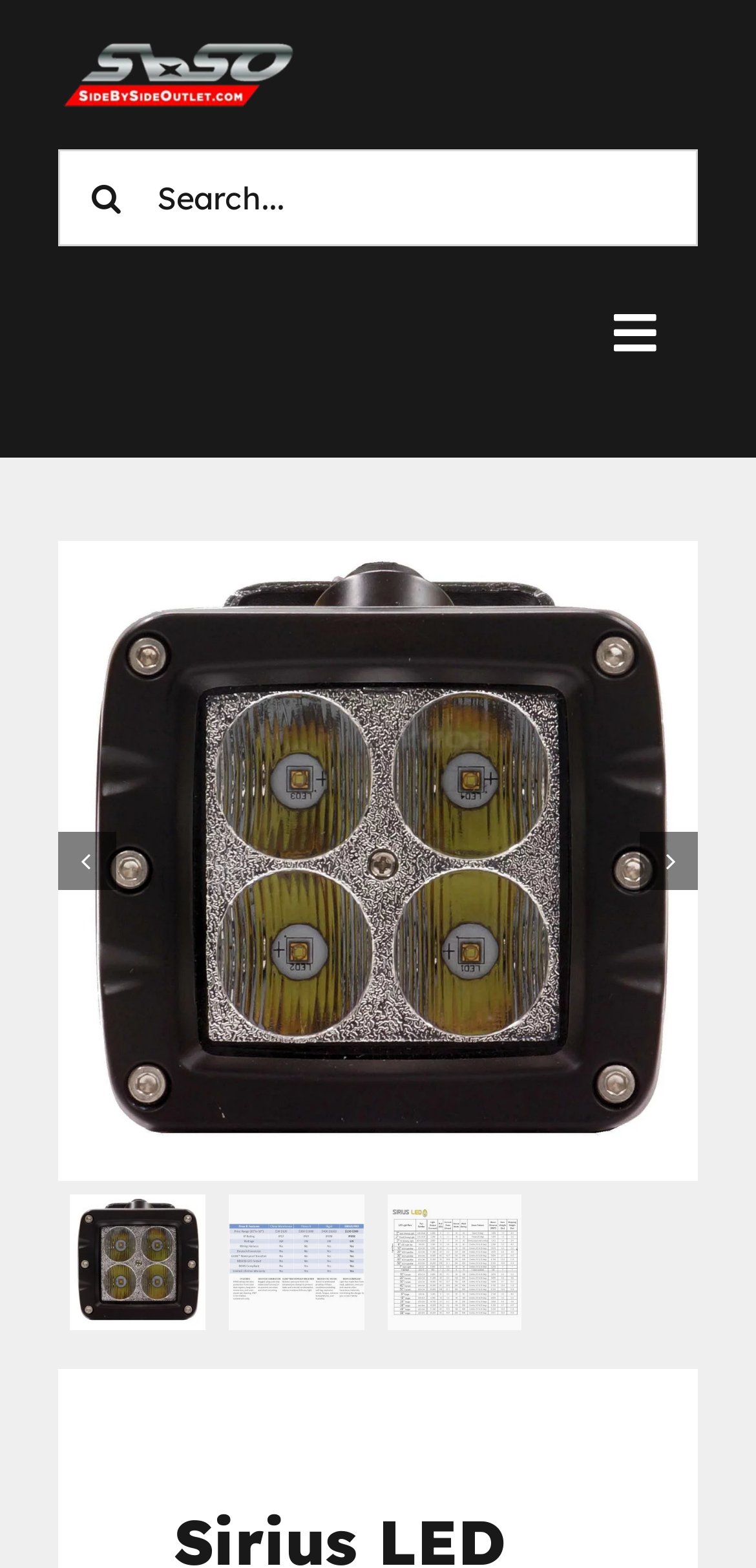Use a single word or phrase to answer the question: 
What is the logo of the website?

sxs-logo